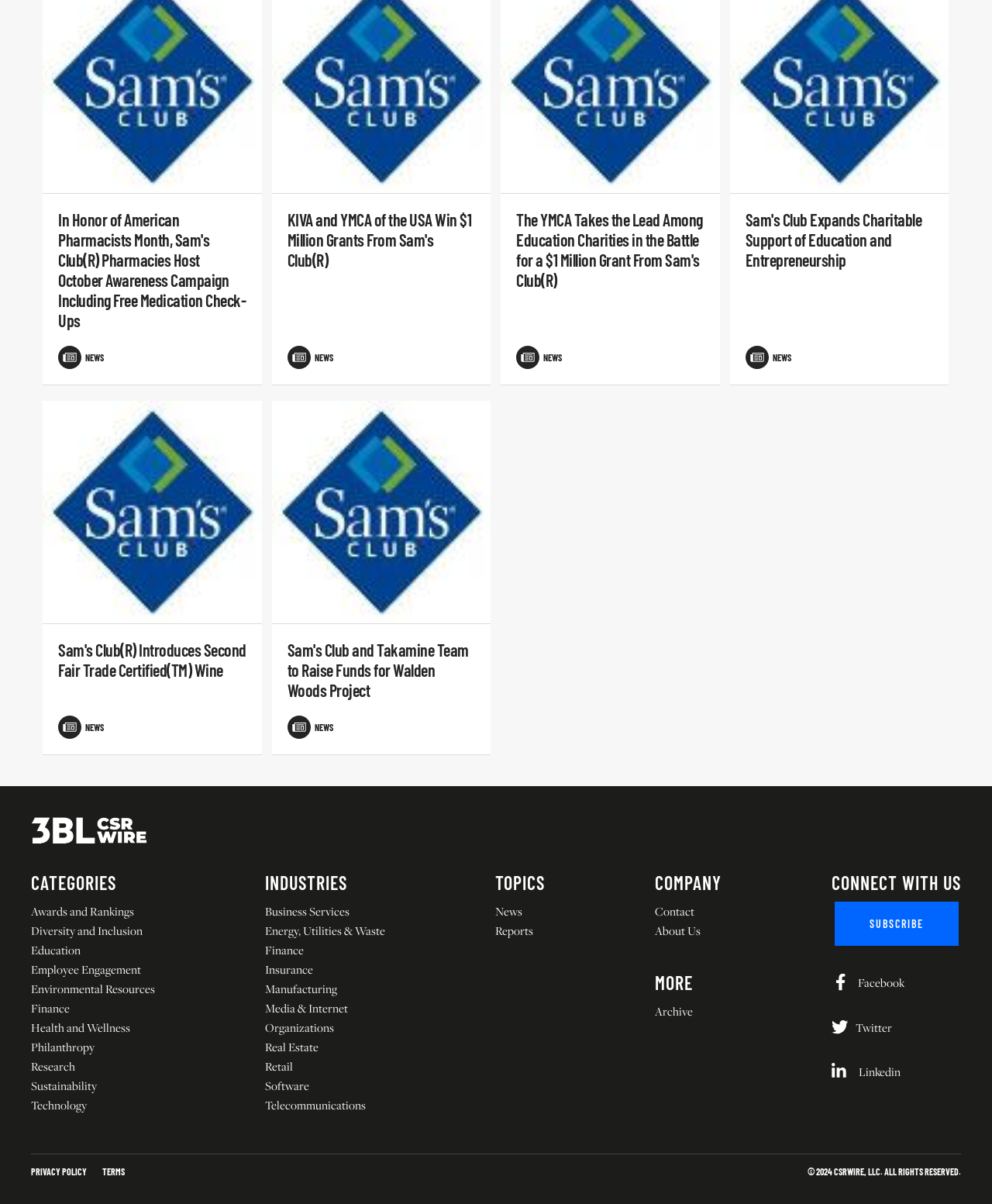Kindly determine the bounding box coordinates for the clickable area to achieve the given instruction: "Subscribe to the newsletter".

[0.841, 0.749, 0.966, 0.786]